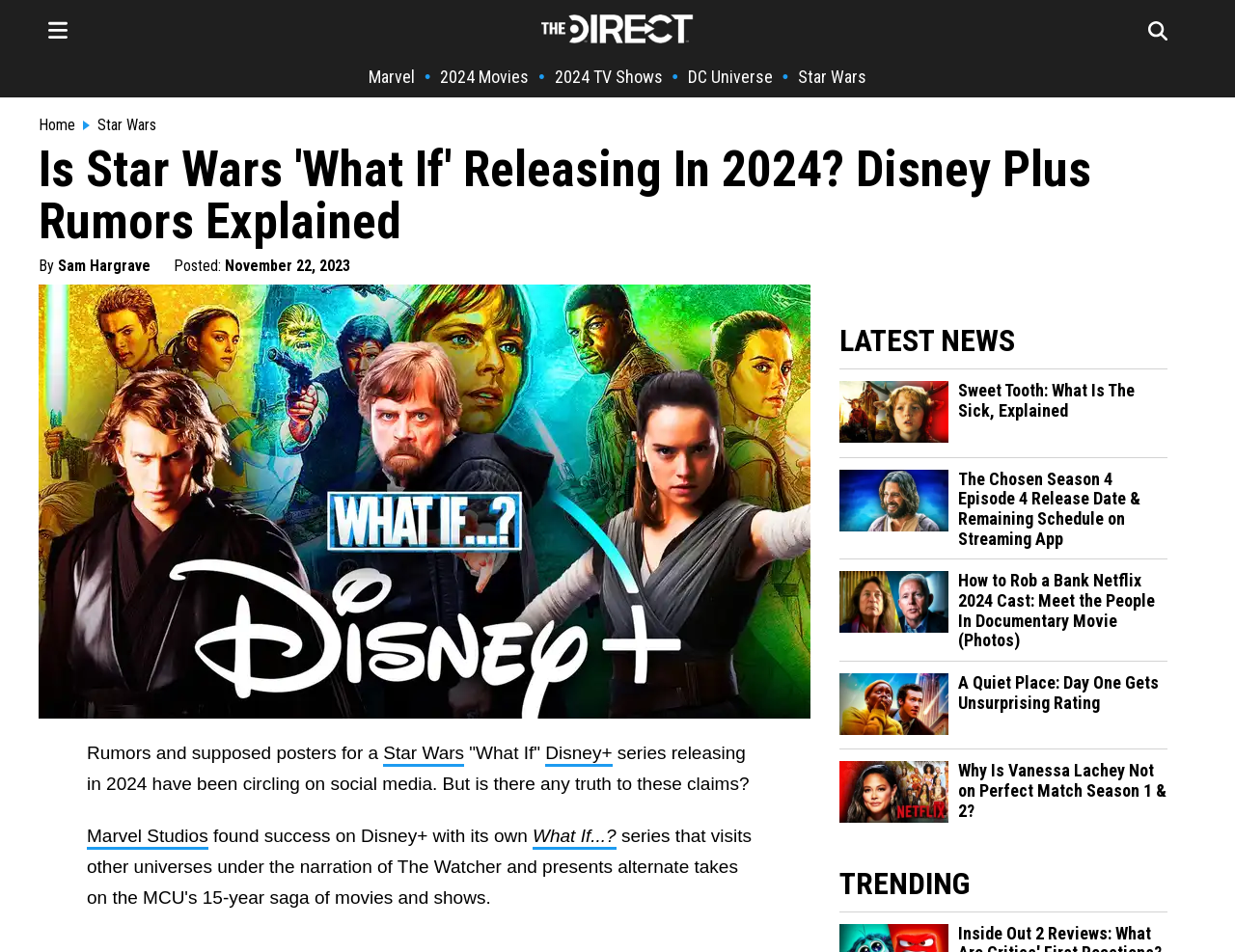Locate the coordinates of the bounding box for the clickable region that fulfills this instruction: "Check the latest news".

[0.68, 0.34, 0.945, 0.377]